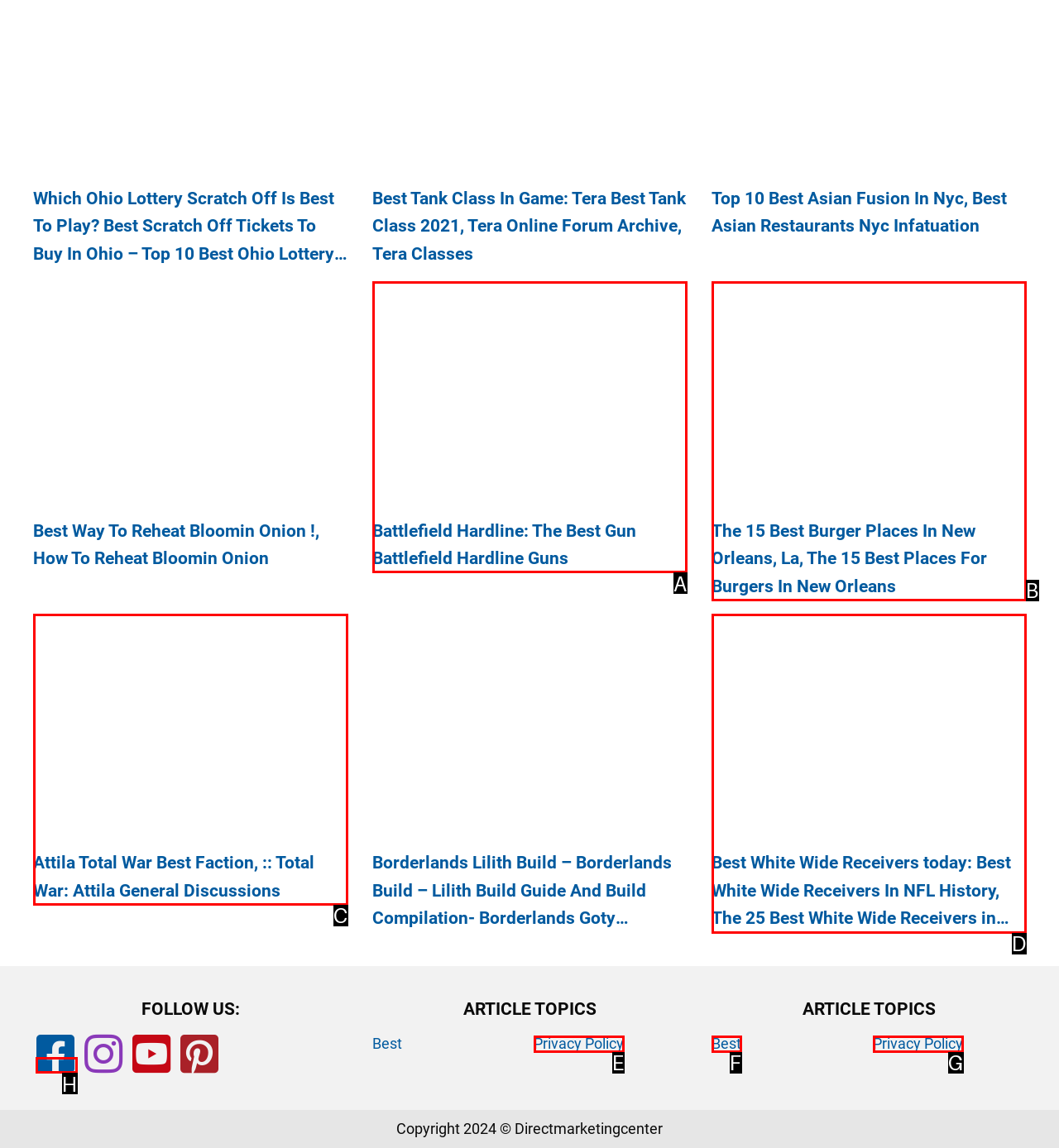Indicate which lettered UI element to click to fulfill the following task: Follow the website on social media
Provide the letter of the correct option.

H